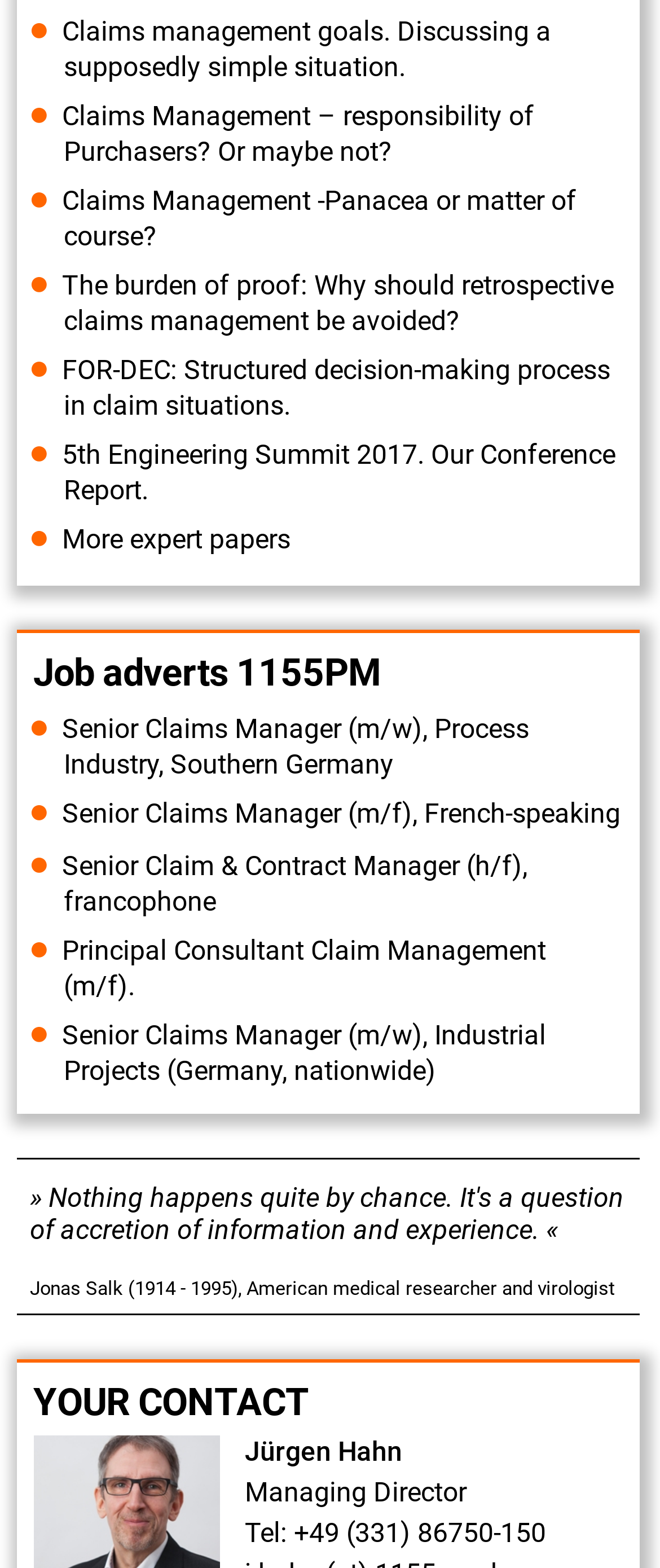Identify the bounding box coordinates of the area that should be clicked in order to complete the given instruction: "Learn about the briefing on anti-claims-management". The bounding box coordinates should be four float numbers between 0 and 1, i.e., [left, top, right, bottom].

[0.197, 0.24, 0.492, 0.451]